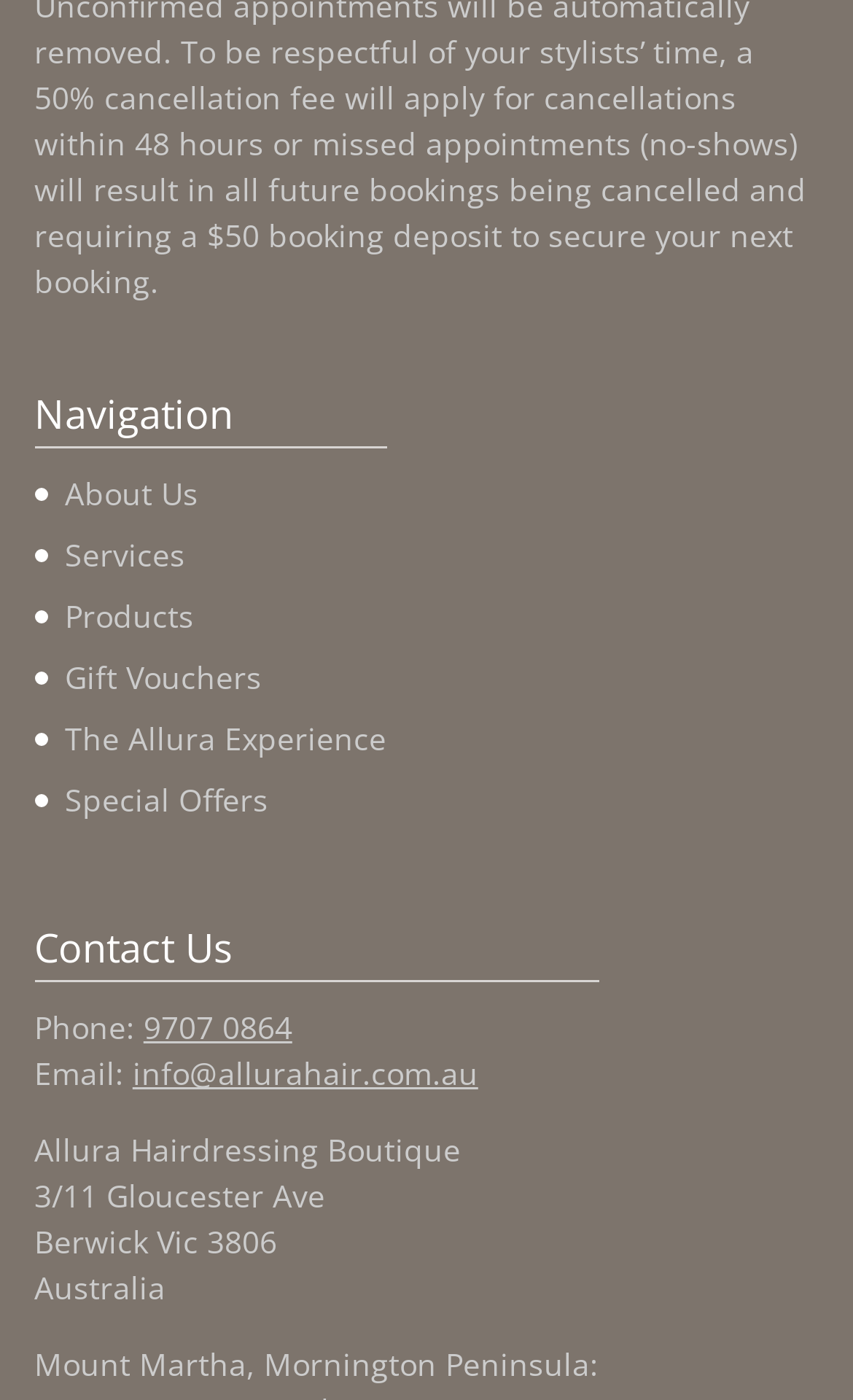Based on the element description Gift Vouchers, identify the bounding box of the UI element in the given webpage screenshot. The coordinates should be in the format (top-left x, top-left y, bottom-right x, bottom-right y) and must be between 0 and 1.

[0.076, 0.469, 0.307, 0.499]